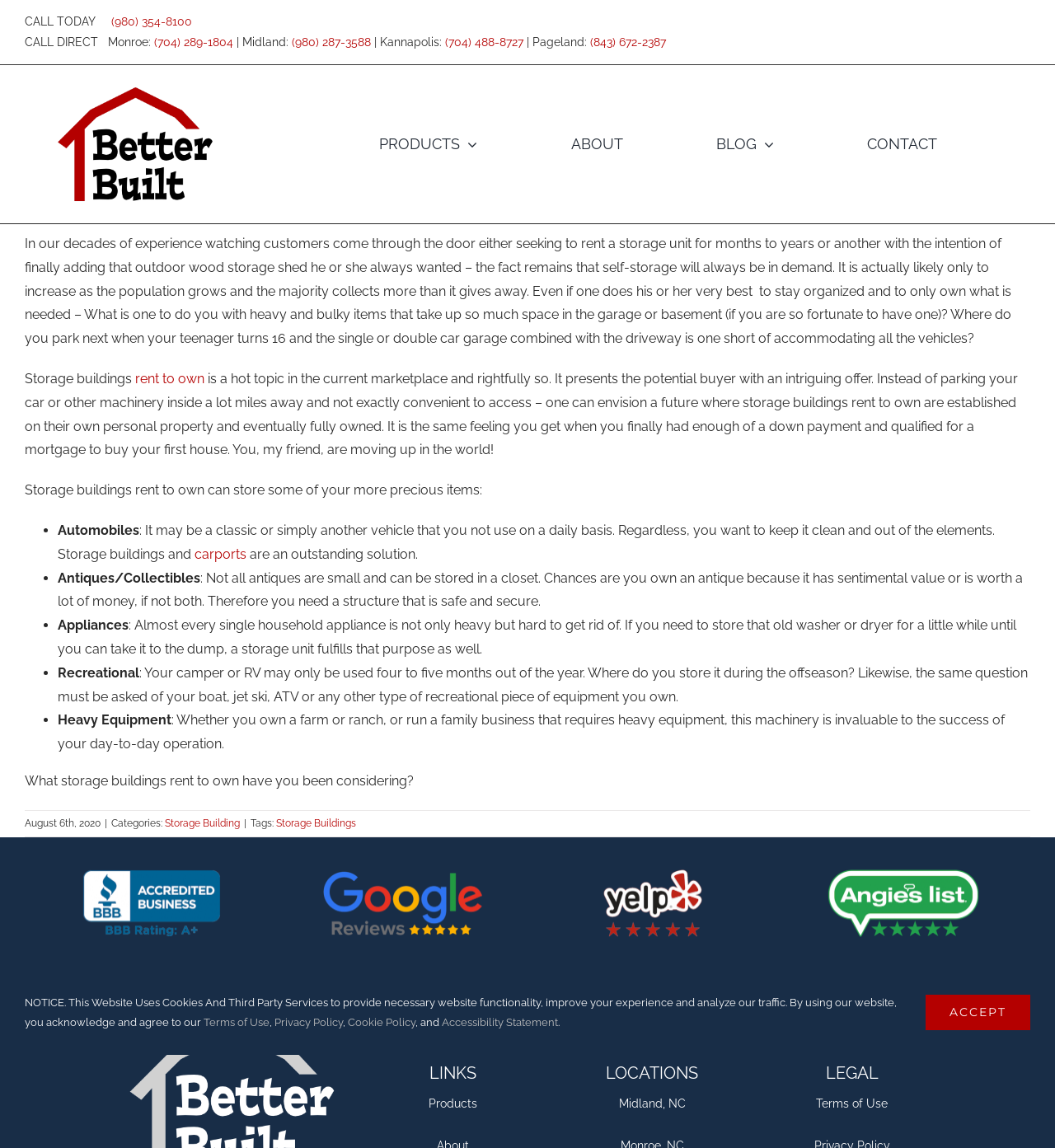What is the purpose of storage buildings rent to own? Observe the screenshot and provide a one-word or short phrase answer.

To store items on personal property